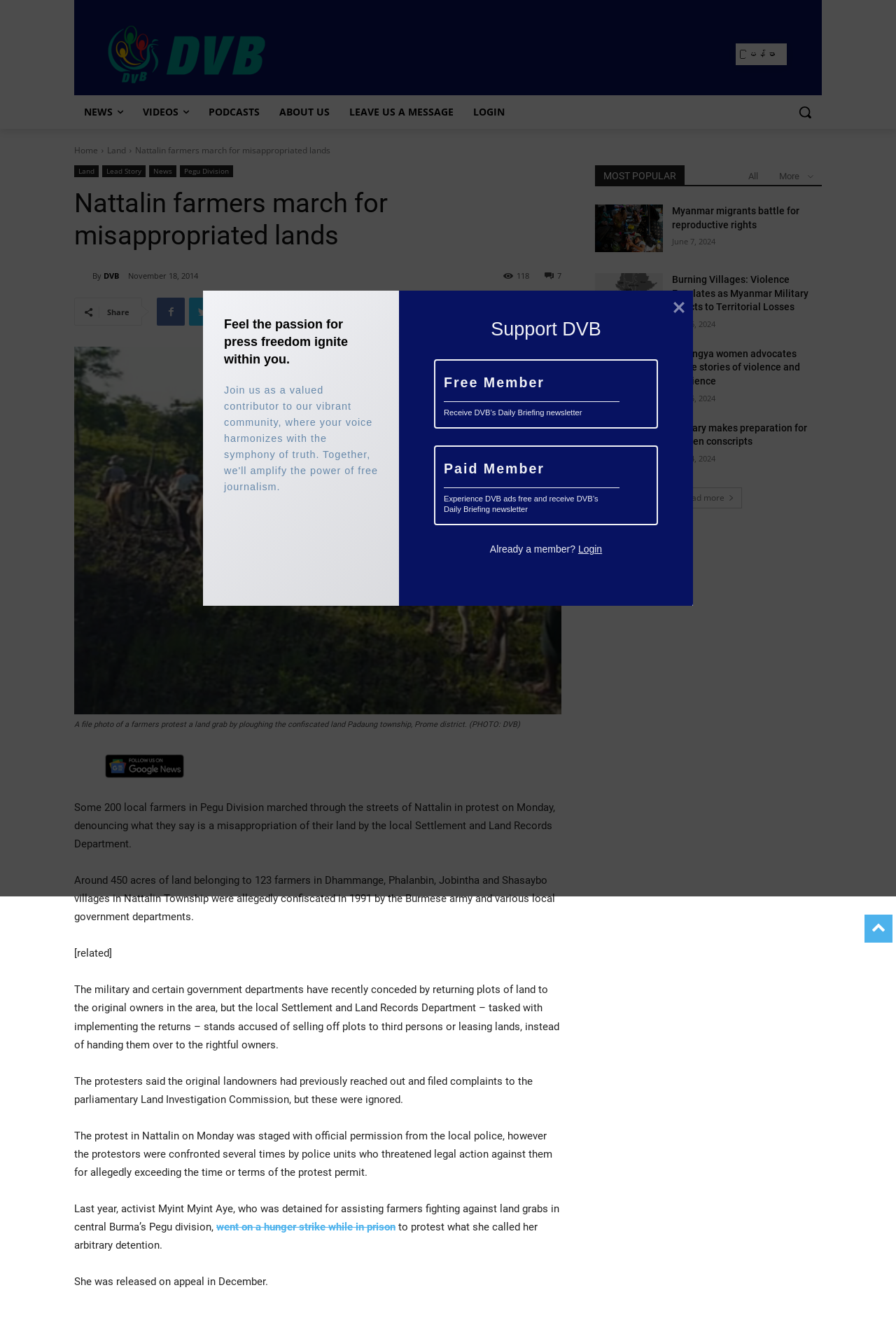How many links are there in the 'MOST POPULAR' section?
Please provide a comprehensive answer based on the visual information in the image.

There are 4 links in the 'MOST POPULAR' section, which are 'Myanmar migrants battle for reproductive rights', 'Burning Villages: Violence Escalates as Myanmar Military Reacts to Territorial Losses', 'Rohingya women advocates share stories of violence and resilience', and 'Military makes preparation for women conscripts'.